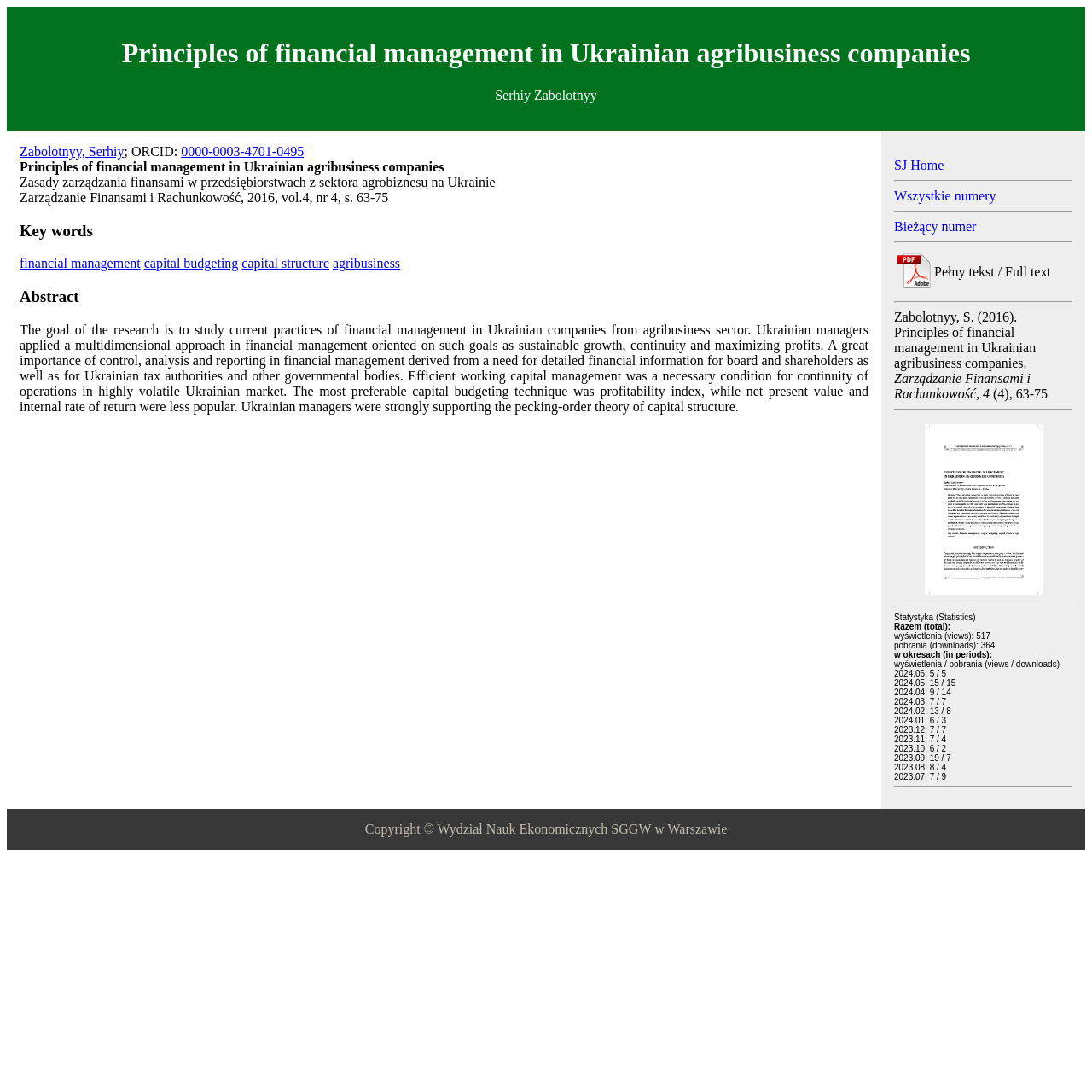Determine the bounding box coordinates of the clickable area required to perform the following instruction: "View all issues". The coordinates should be represented as four float numbers between 0 and 1: [left, top, right, bottom].

[0.819, 0.173, 0.912, 0.186]